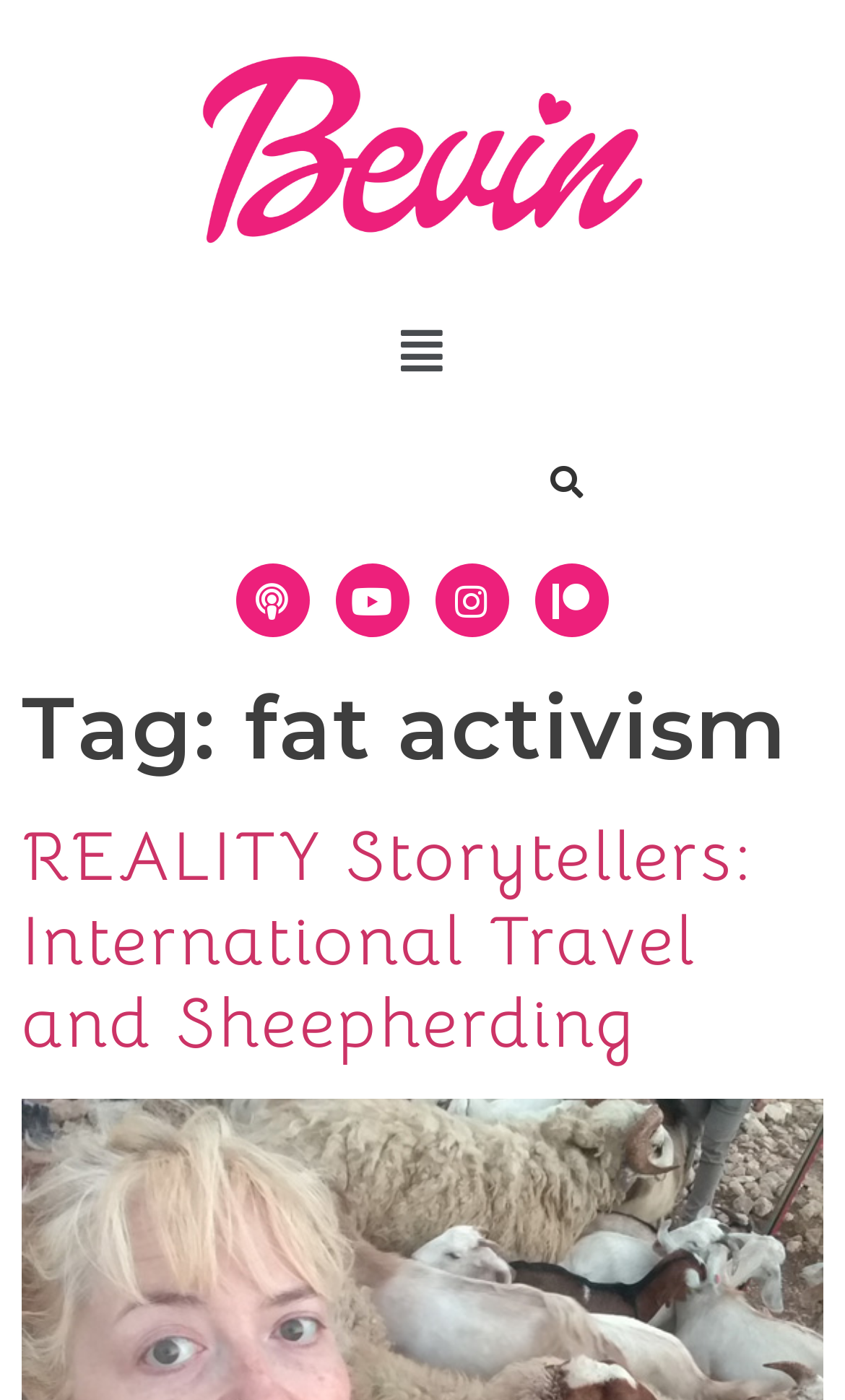Extract the text of the main heading from the webpage.

Tag: fat activism